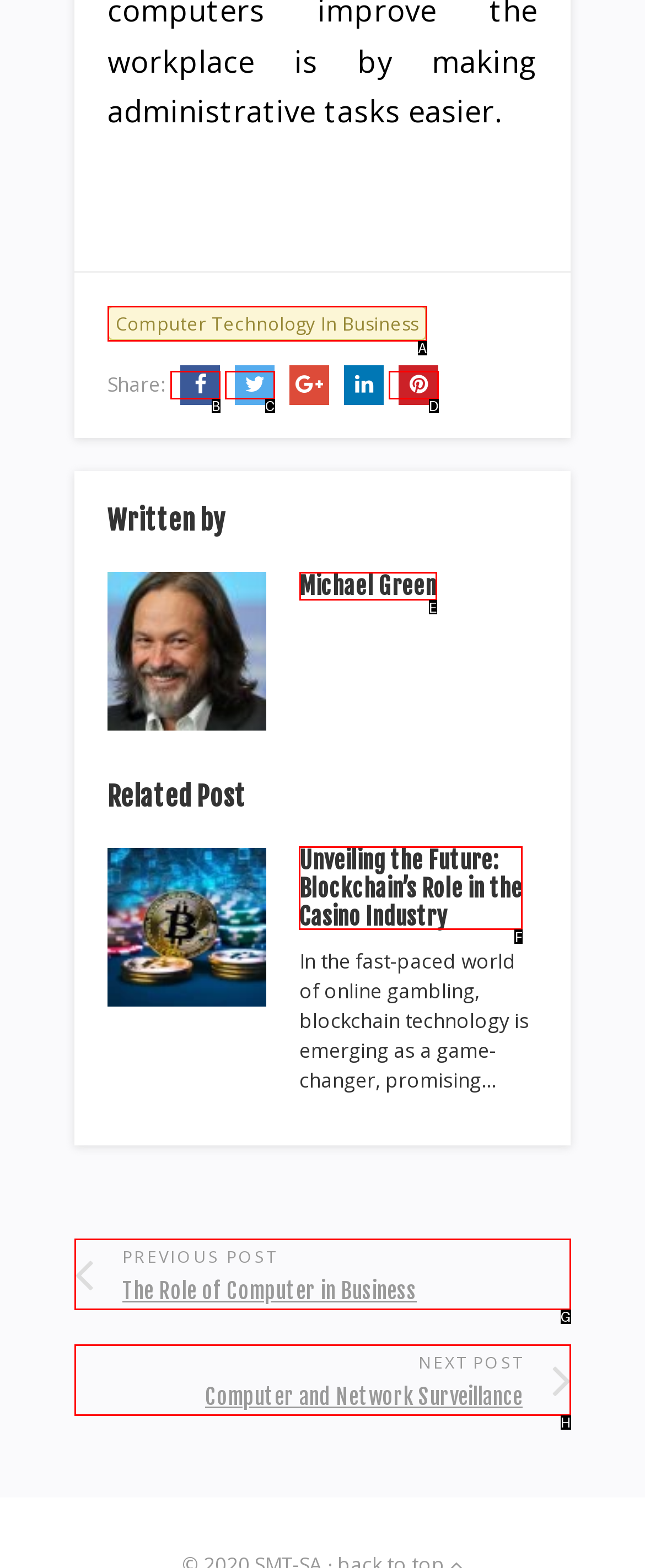Decide which UI element to click to accomplish the task: Read the related post about Blockchain’s Role in the Casino Industry
Respond with the corresponding option letter.

F